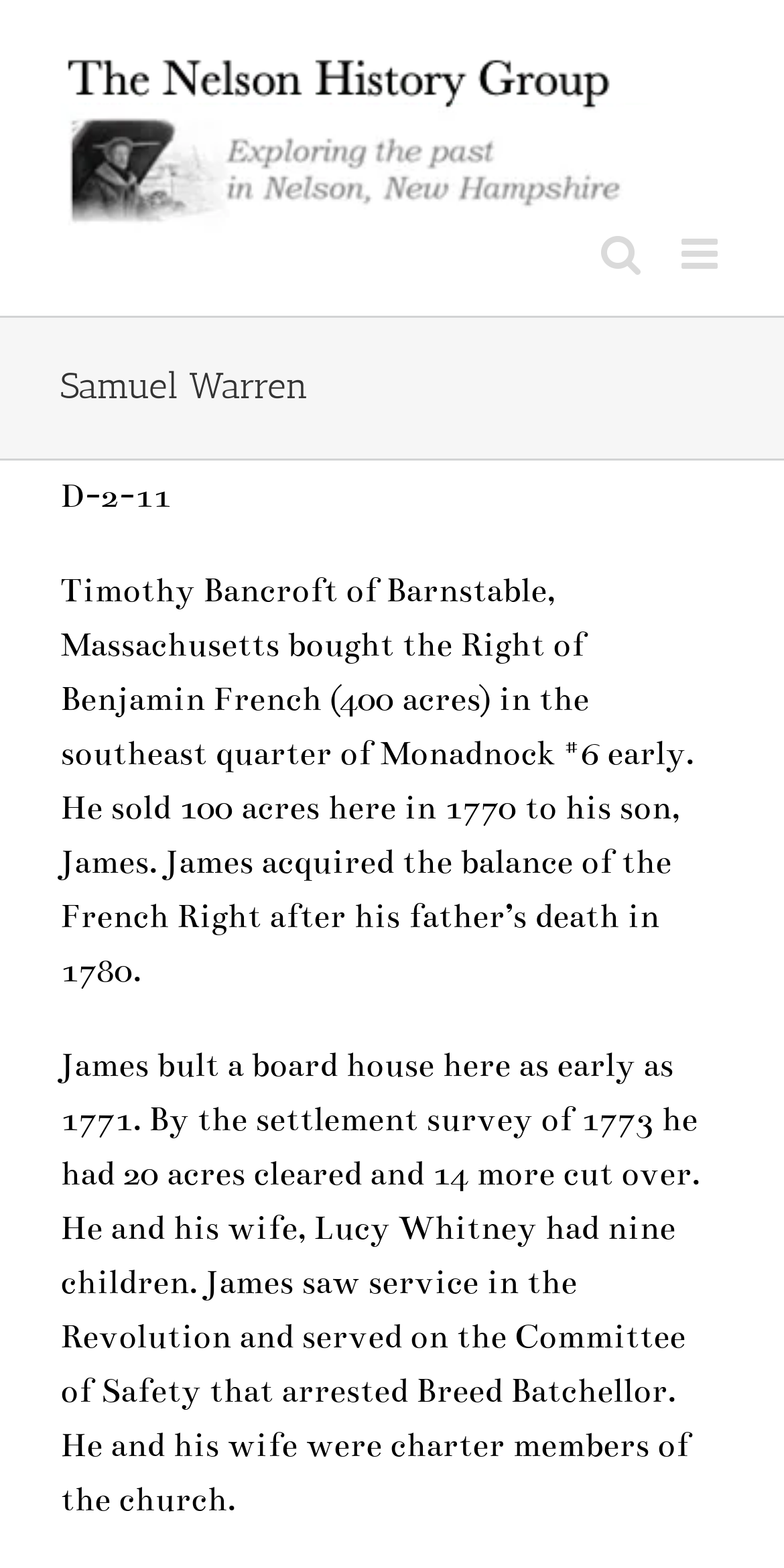Give the bounding box coordinates for the element described by: "alt="Nelson History Logo"".

[0.077, 0.026, 0.831, 0.149]